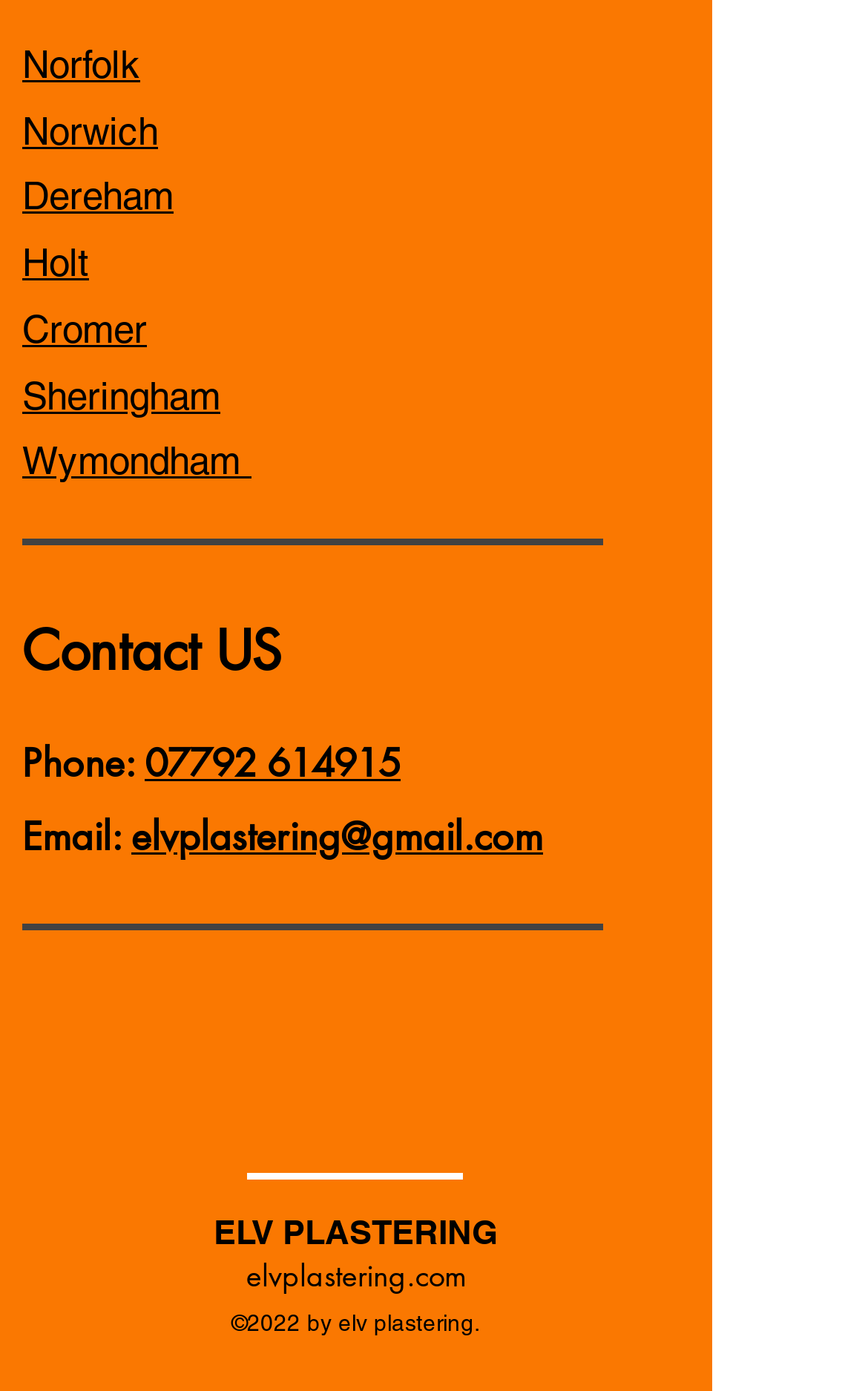Please find the bounding box coordinates of the element that needs to be clicked to perform the following instruction: "Visit ELV PLASTERING website". The bounding box coordinates should be four float numbers between 0 and 1, represented as [left, top, right, bottom].

[0.246, 0.872, 0.574, 0.9]